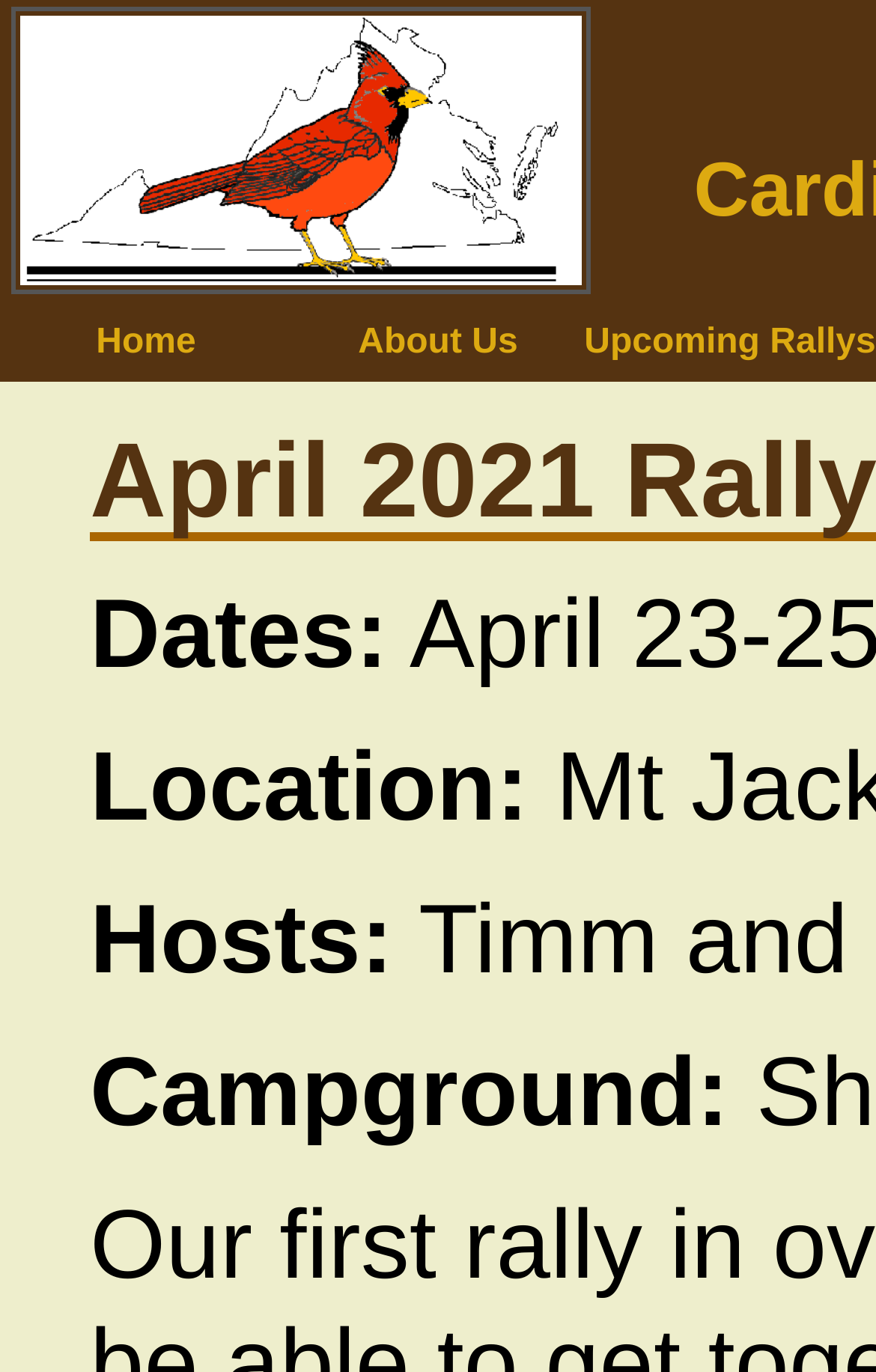Use a single word or phrase to answer the question:
What is the purpose of the webpage?

Rally information